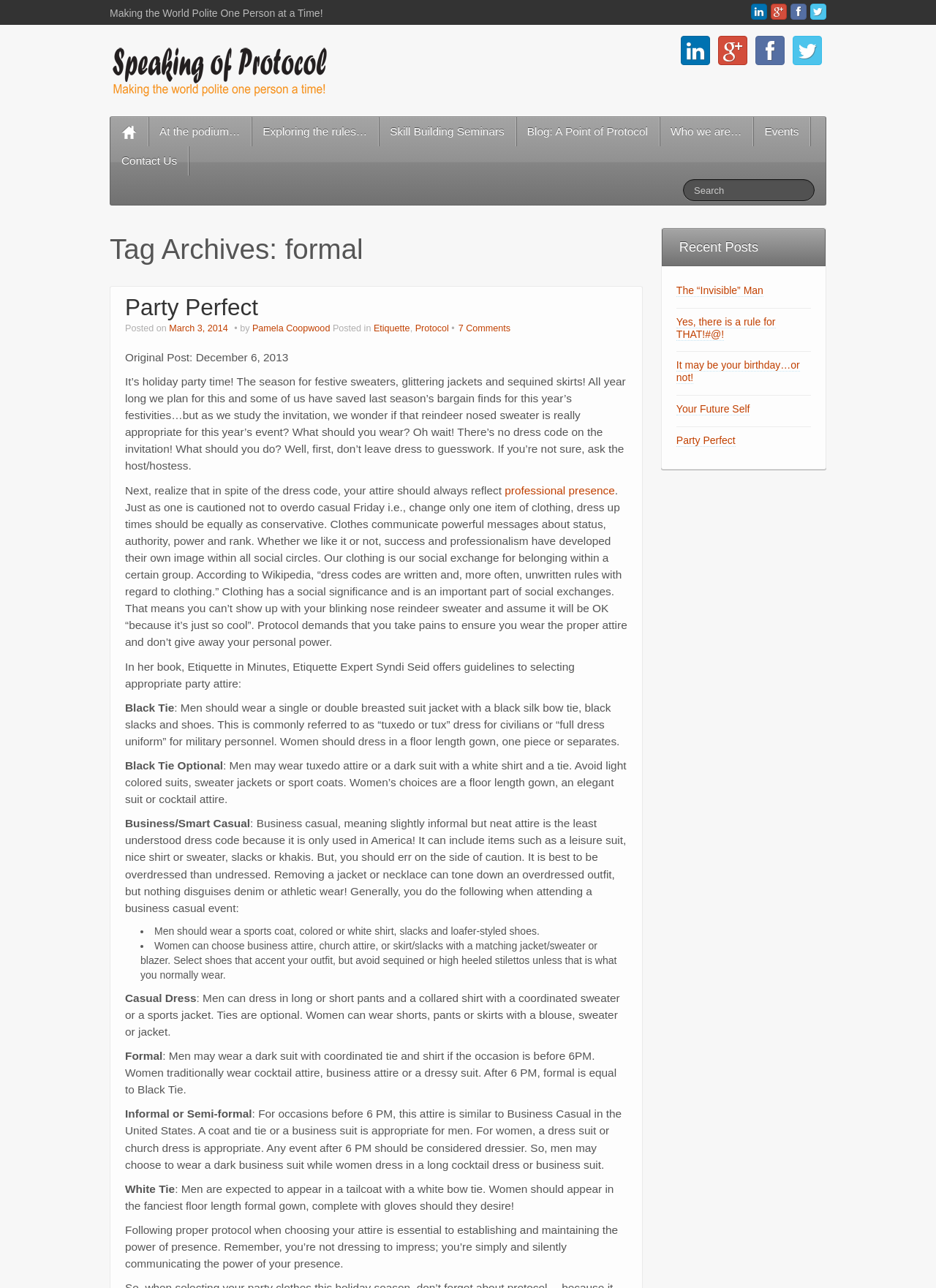Pinpoint the bounding box coordinates of the element to be clicked to execute the instruction: "Go to Home page".

[0.118, 0.091, 0.158, 0.114]